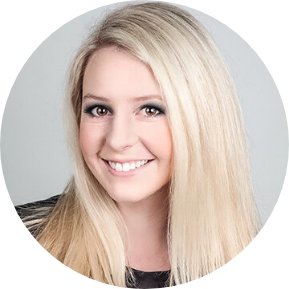What is Whitney's hair color?
Based on the image, answer the question with as much detail as possible.

The caption describes Whitney Marshall as having 'long, blonde hair', which suggests that her hair color is blonde.